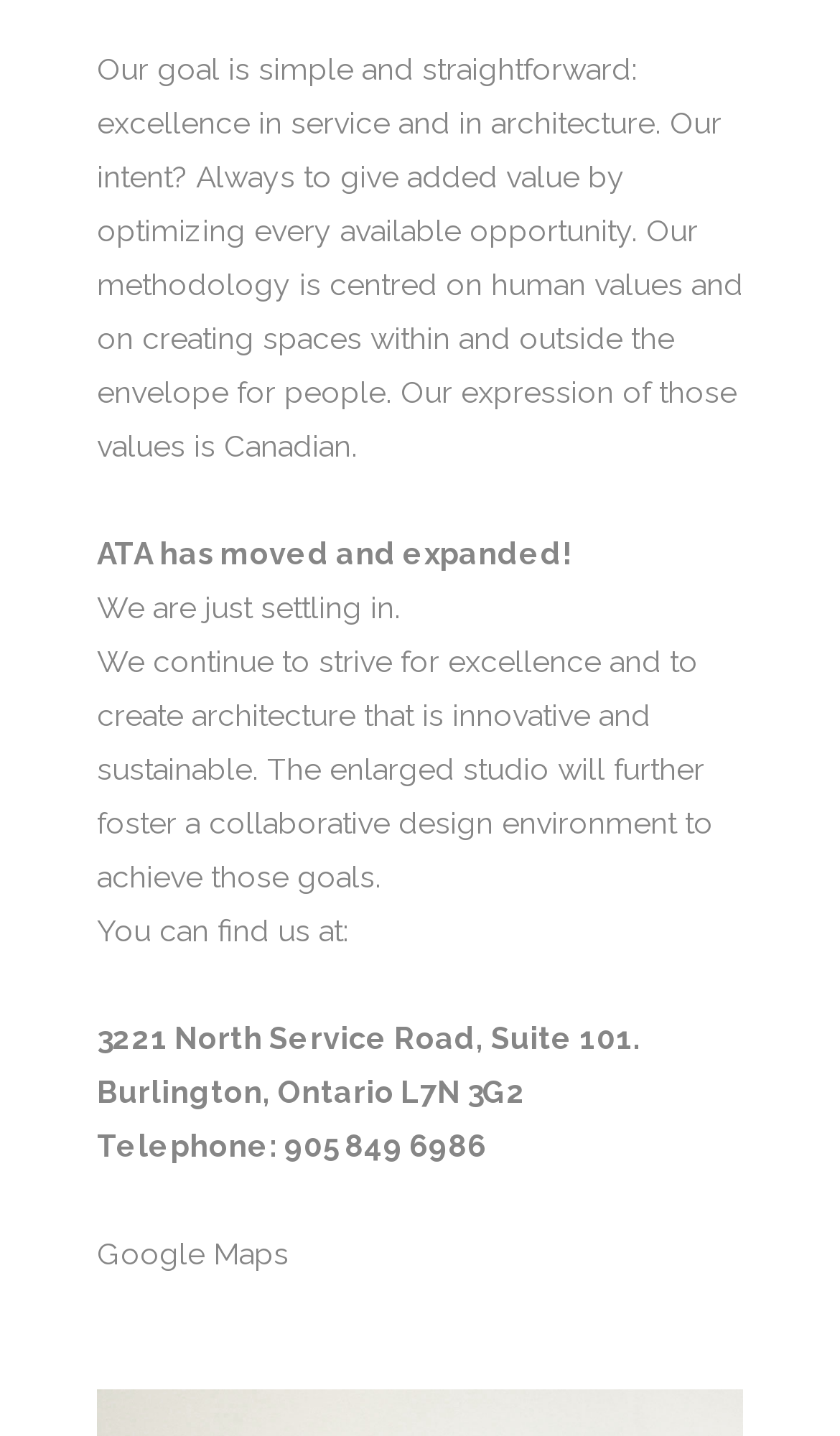What is the company's goal?
Based on the image, answer the question with as much detail as possible.

The company's goal is mentioned in the first paragraph of the webpage, which states 'Our goal is simple and straightforward: excellence in service and in architecture.'